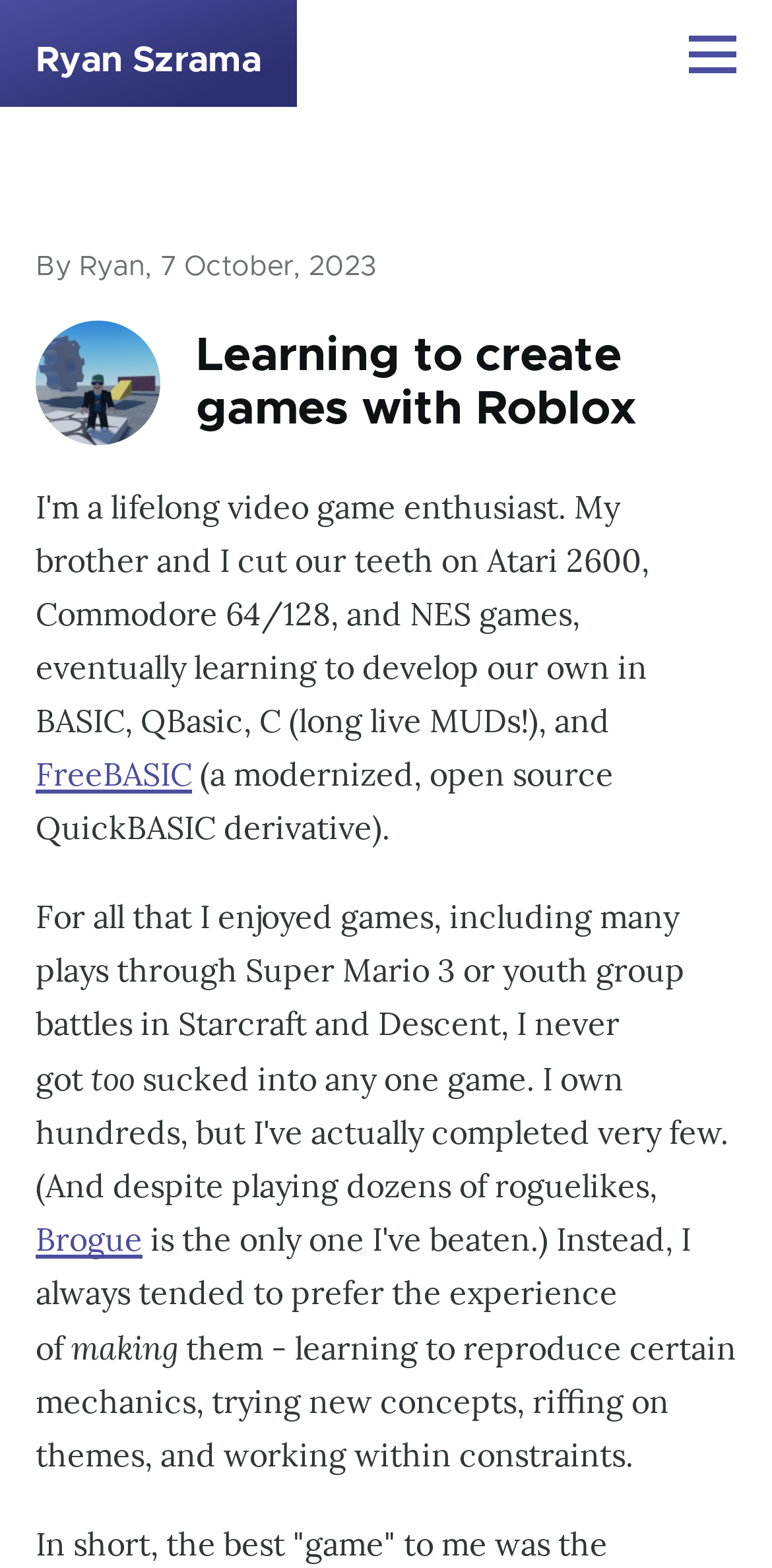Answer the question with a brief word or phrase:
How many links are in the main menu?

4